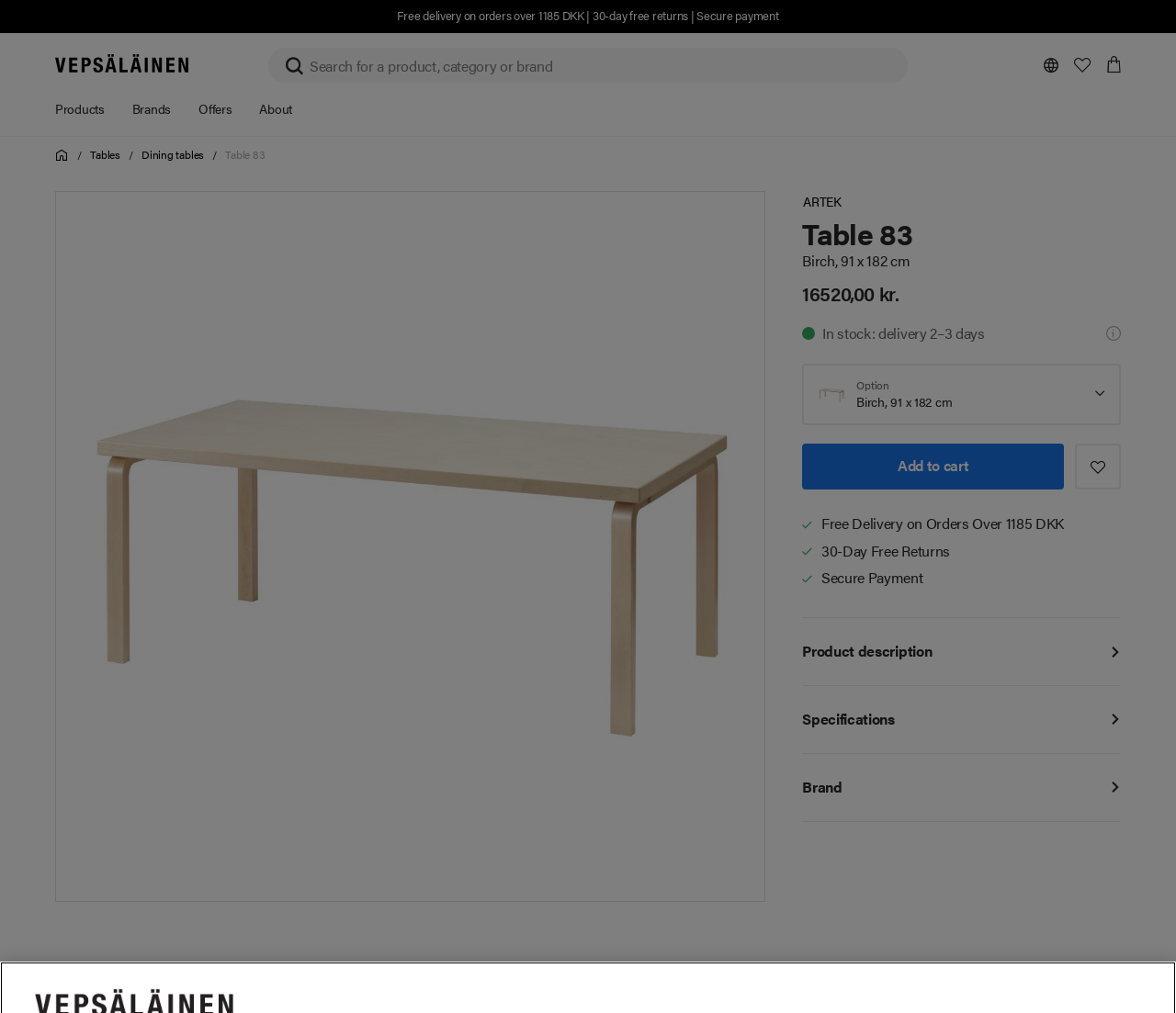Determine the bounding box coordinates of the area to click in order to meet this instruction: "Pitch your startup".

None